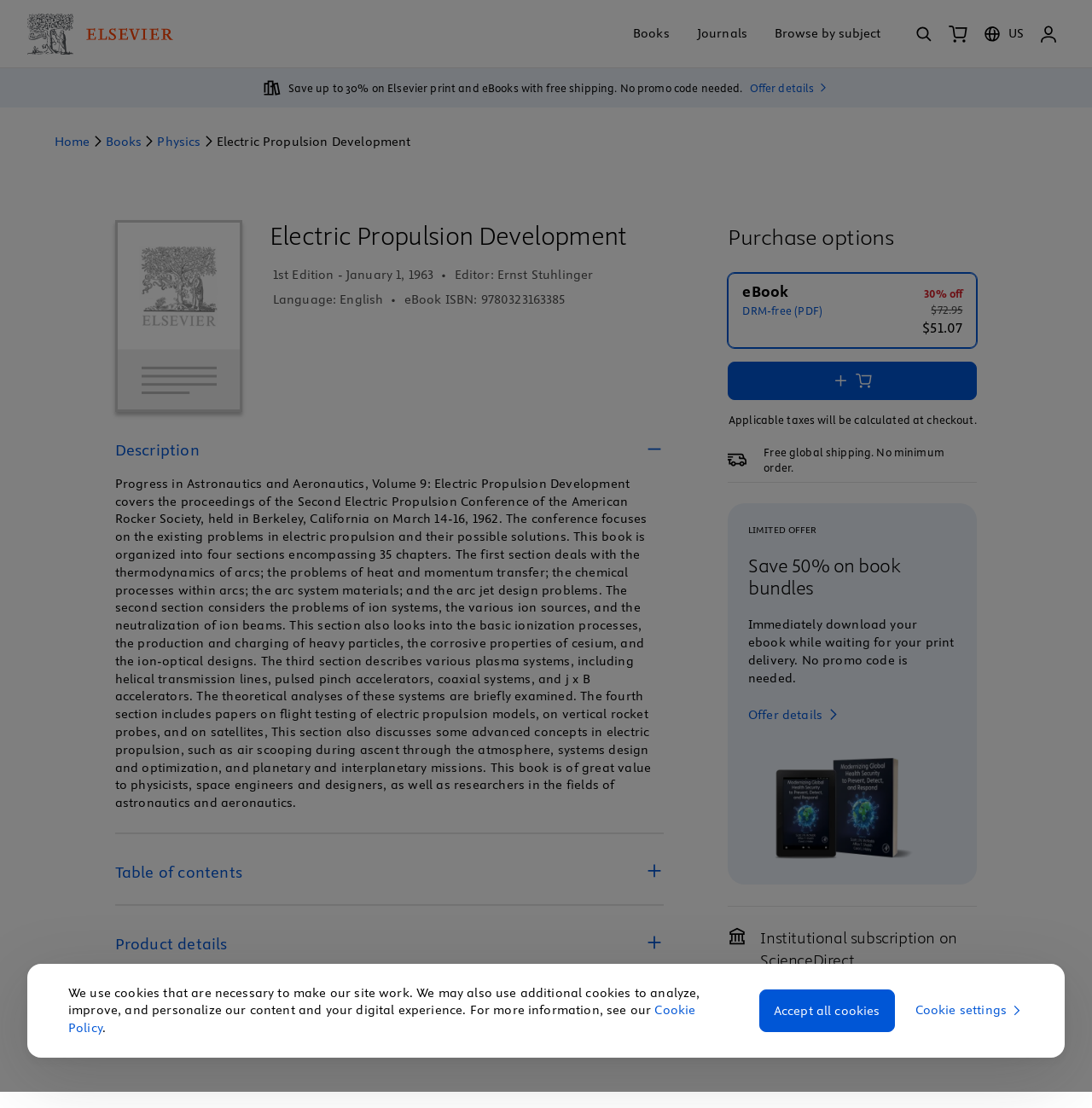Identify the bounding box coordinates of the clickable section necessary to follow the following instruction: "Get offer details". The coordinates should be presented as four float numbers from 0 to 1, i.e., [left, top, right, bottom].

[0.686, 0.071, 0.76, 0.087]